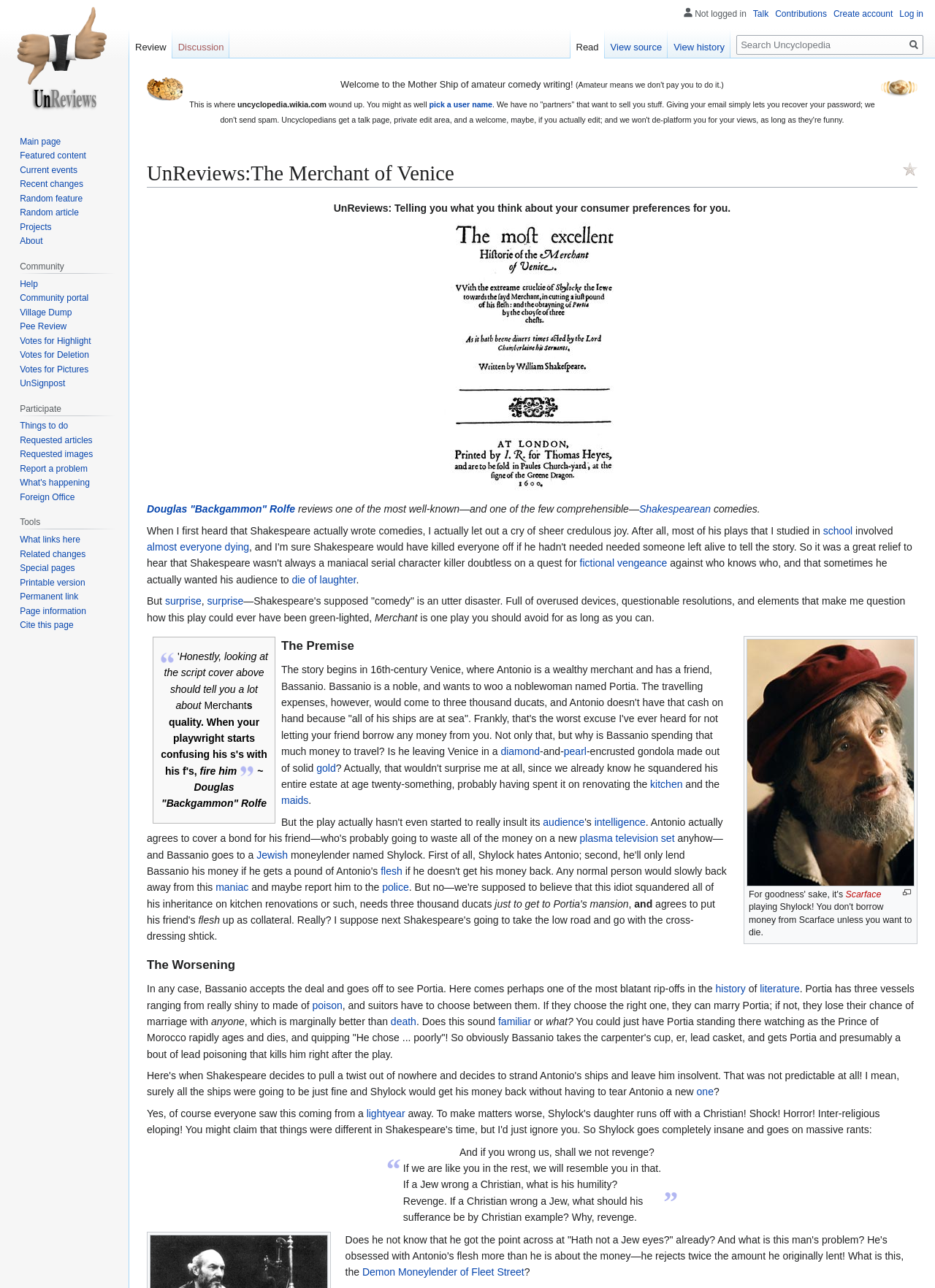Please locate the bounding box coordinates of the element that should be clicked to complete the given instruction: "View the image of Merchant of Venice".

[0.475, 0.168, 0.664, 0.385]